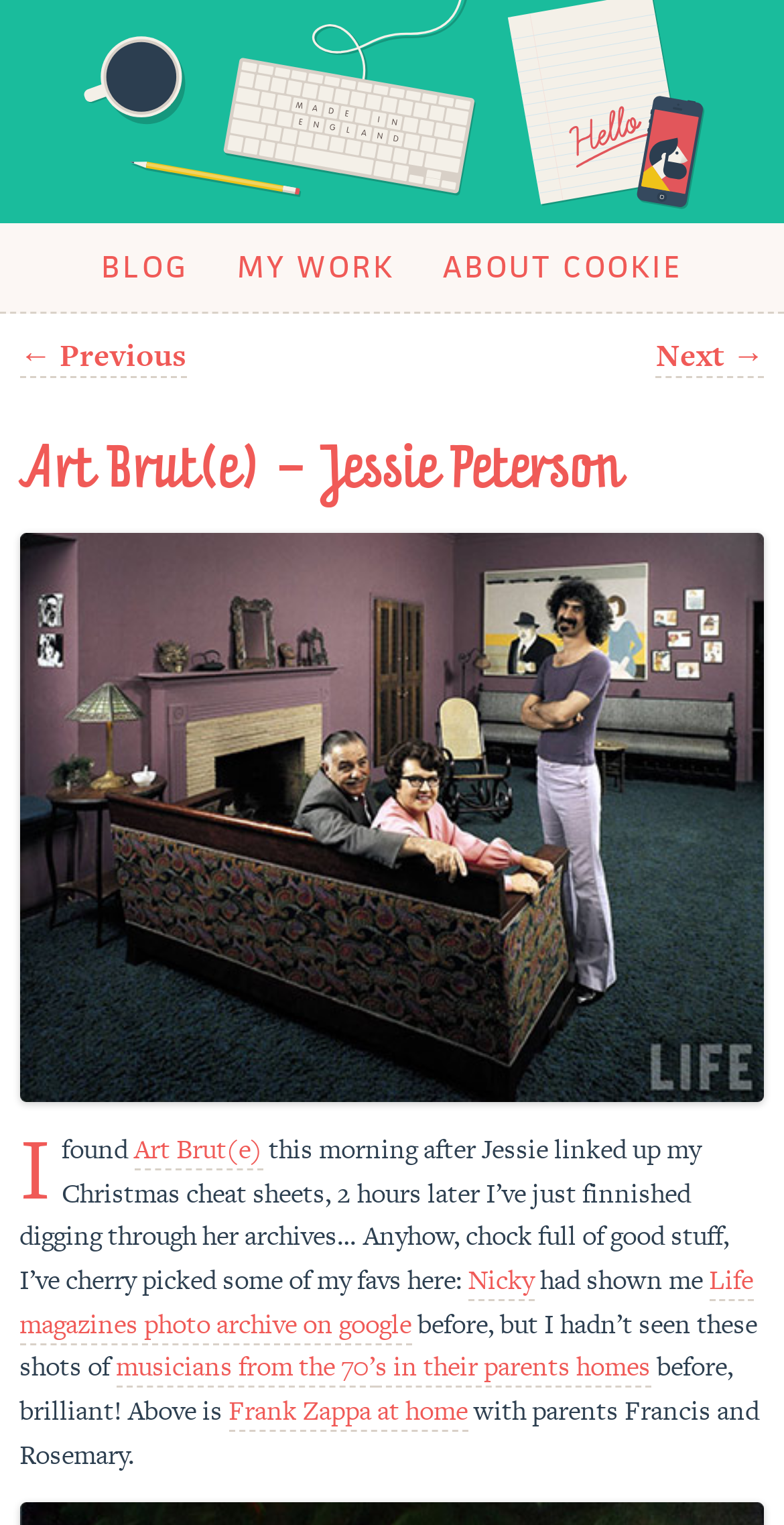Predict the bounding box of the UI element that fits this description: "ZFSC-2-1+ splitter".

None